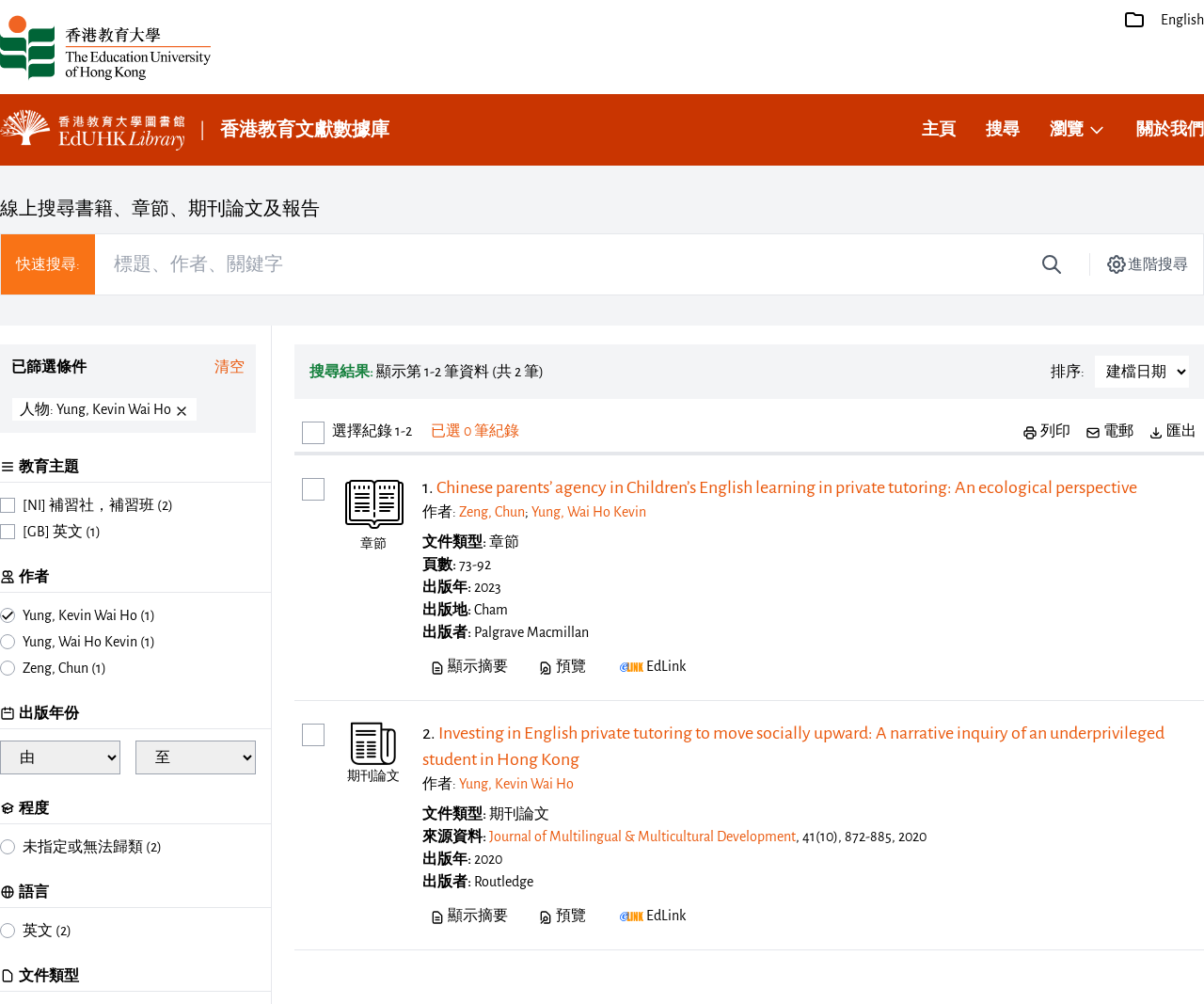Predict the bounding box coordinates for the UI element described as: "Yung, Wai Ho Kevin". The coordinates should be four float numbers between 0 and 1, presented as [left, top, right, bottom].

[0.441, 0.503, 0.537, 0.518]